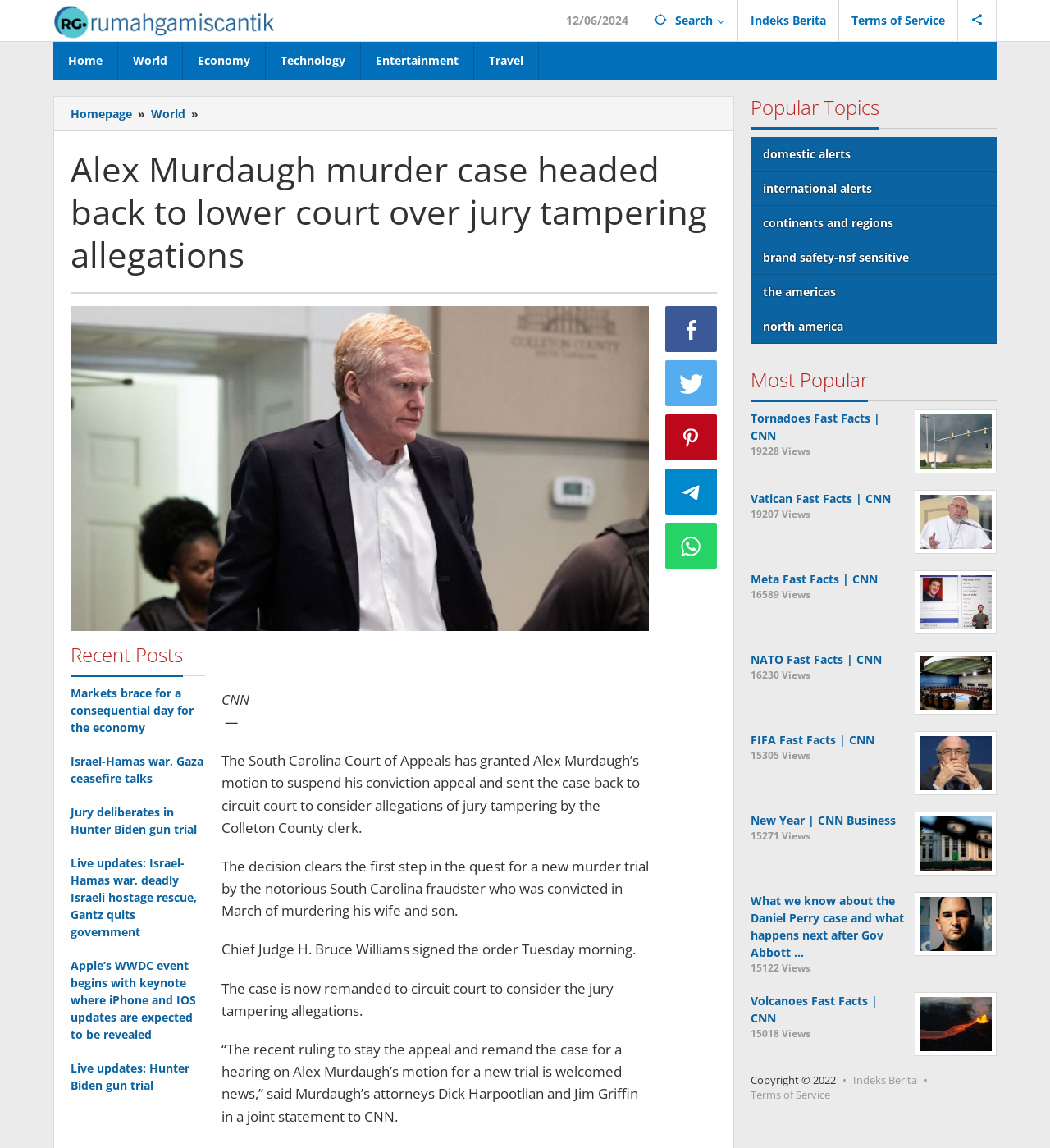Could you locate the bounding box coordinates for the section that should be clicked to accomplish this task: "Share this article on Twitter".

[0.633, 0.314, 0.683, 0.354]